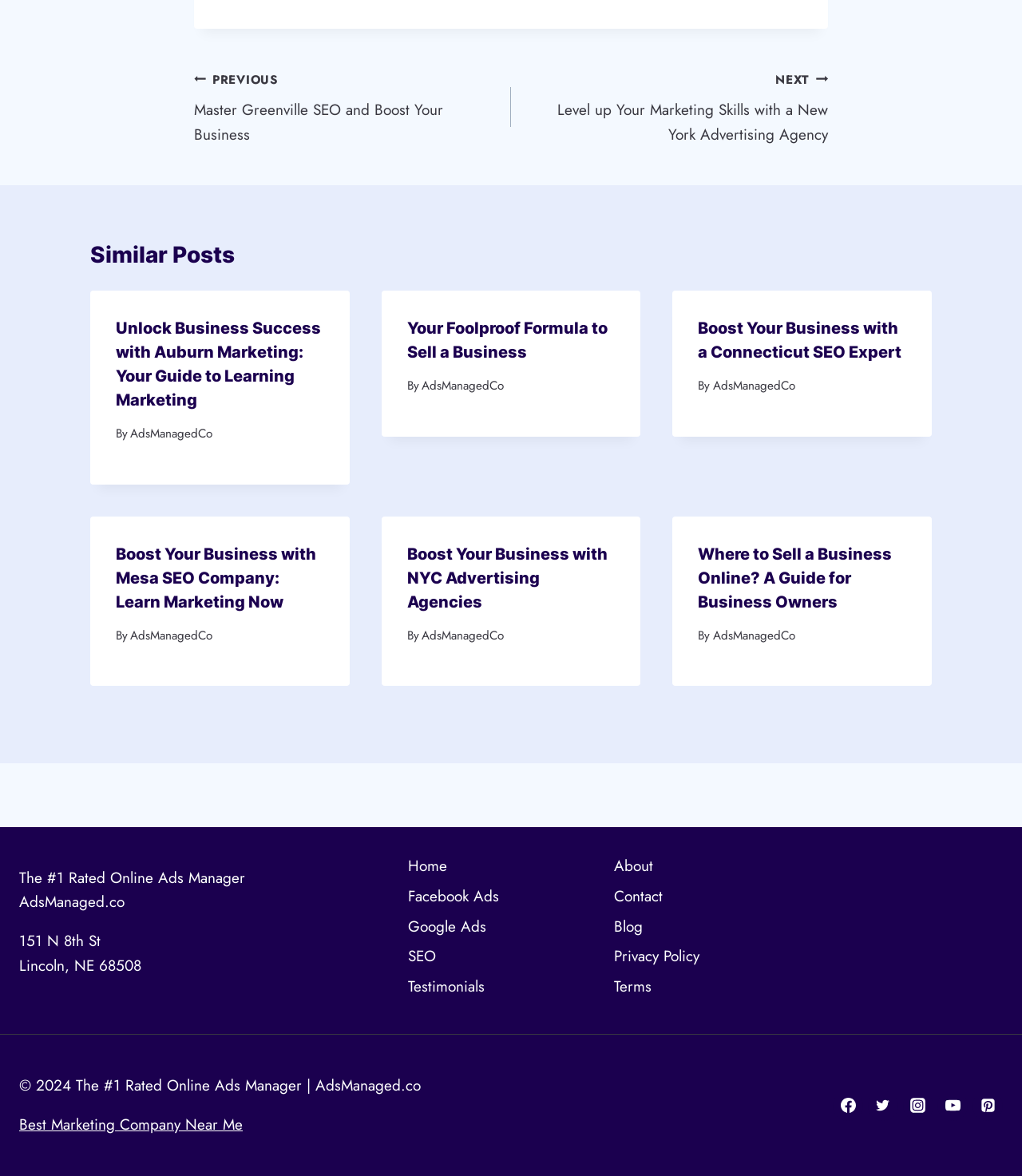Please find the bounding box coordinates of the element that must be clicked to perform the given instruction: "Click on the 'Unlock Business Success with Auburn Marketing: Your Guide to Learning Marketing' link". The coordinates should be four float numbers from 0 to 1, i.e., [left, top, right, bottom].

[0.113, 0.271, 0.314, 0.348]